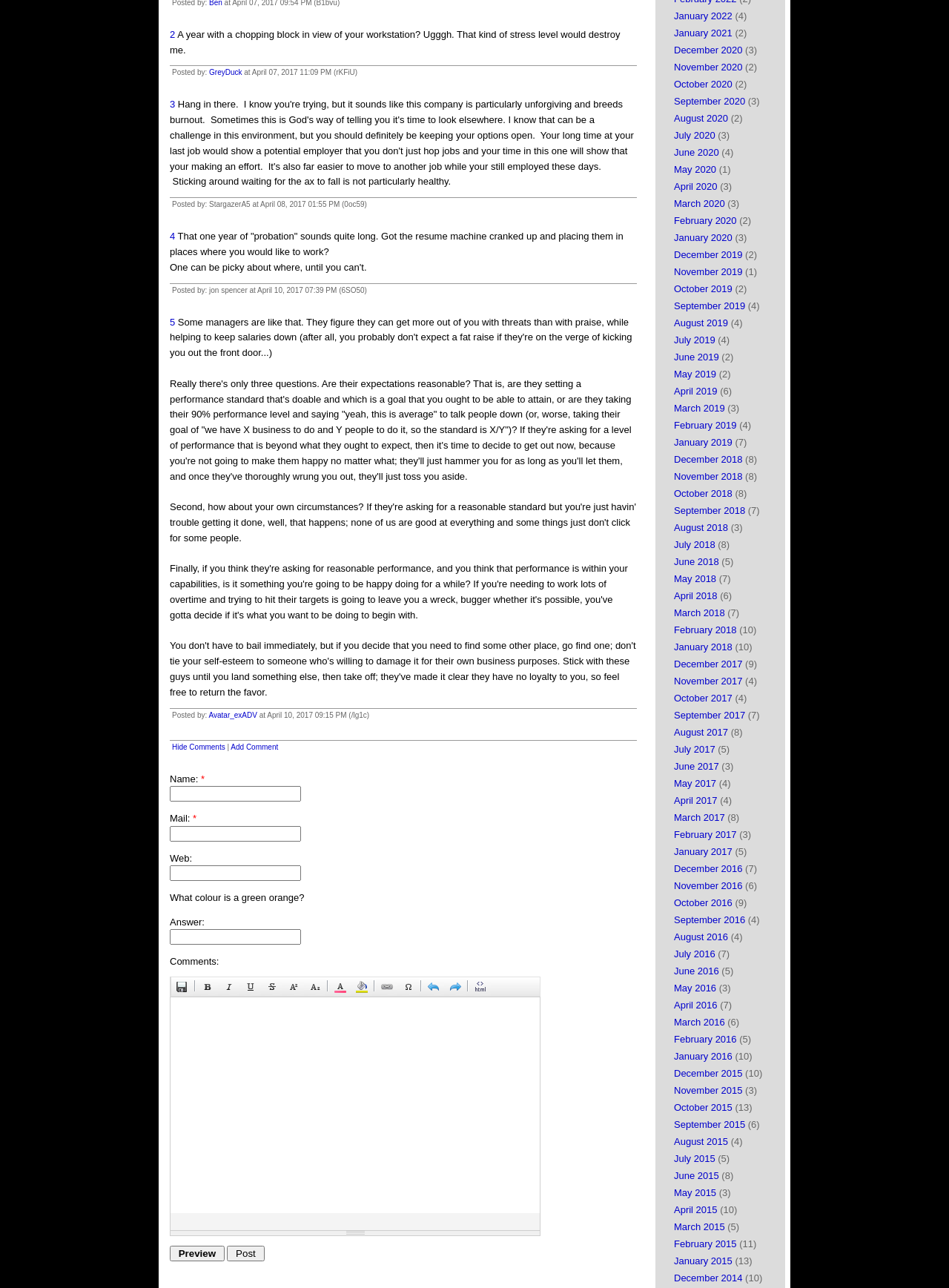Refer to the image and answer the question with as much detail as possible: What is the function of the 'Save' button in the comment editor?

The 'Save' button in the comment editor is likely used to save the comment being written, possibly to draft or publish it.